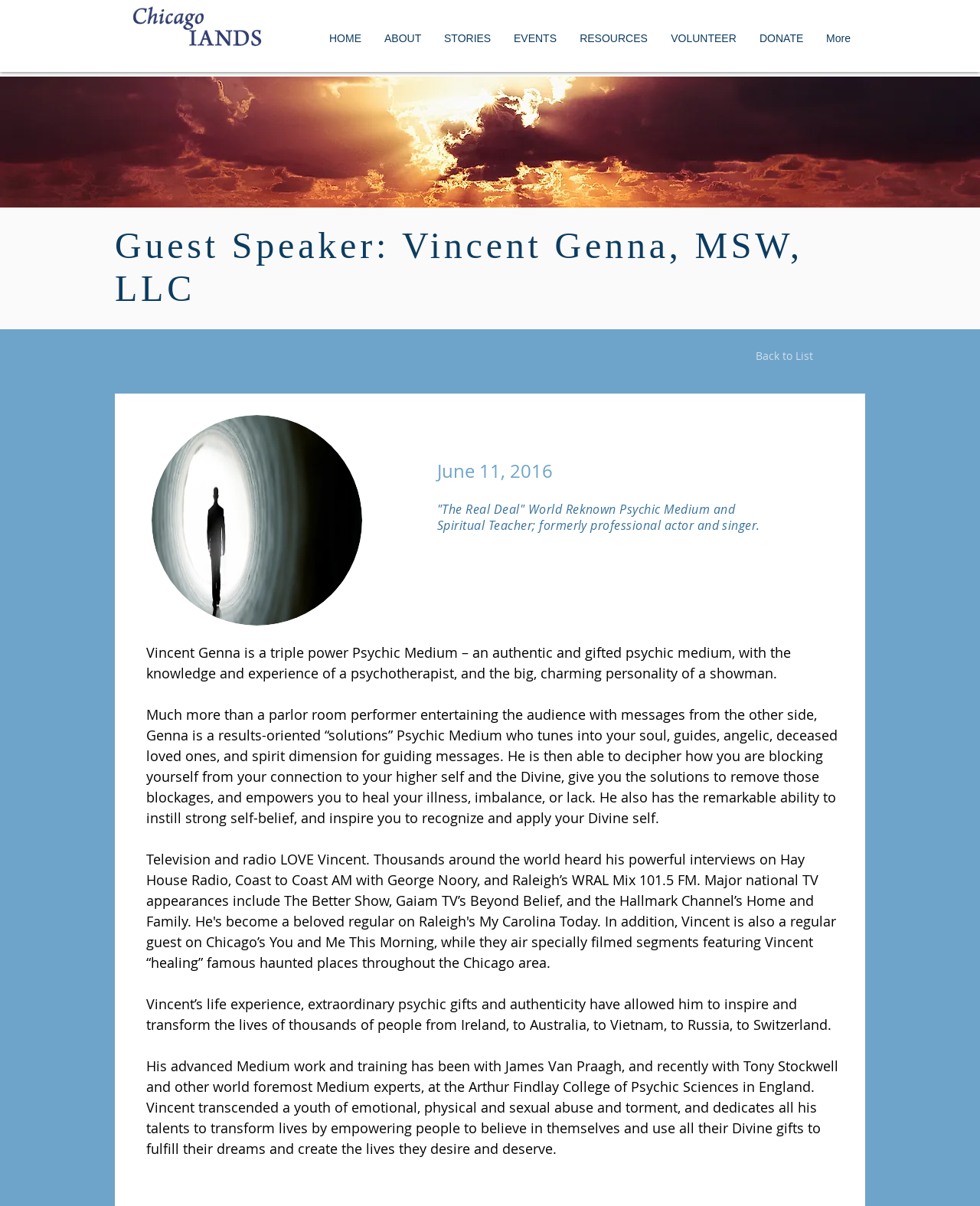What is the purpose of Vincent Genna's work?
Kindly answer the question with as much detail as you can.

I found the answer by reading the static text element that describes Vincent Genna's work as empowering people to believe in themselves and use their Divine gifts to fulfill their dreams and create the lives they desire and deserve.